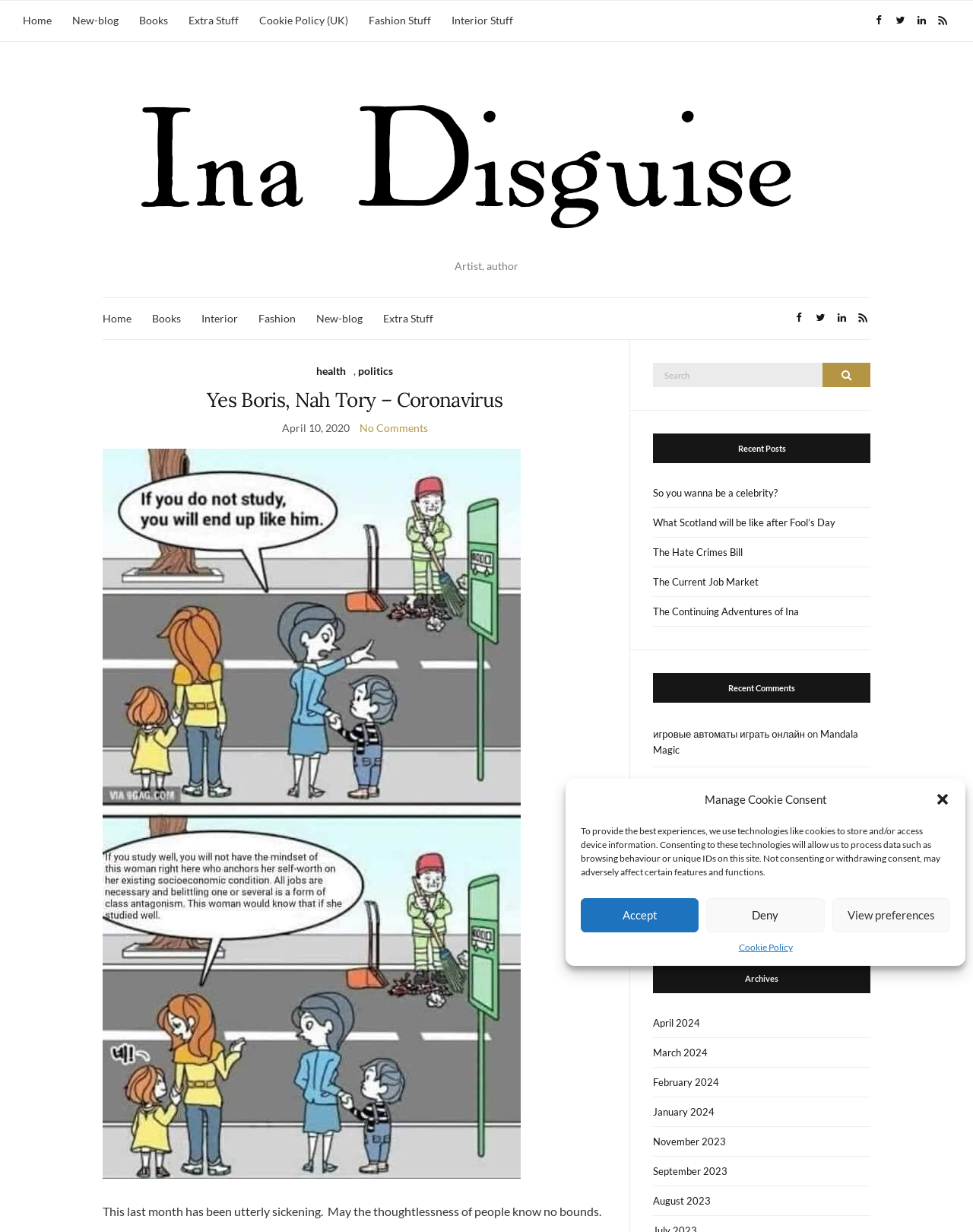Locate the bounding box coordinates of the clickable part needed for the task: "Click on the 'Ina Disguise' link".

[0.129, 0.053, 0.871, 0.2]